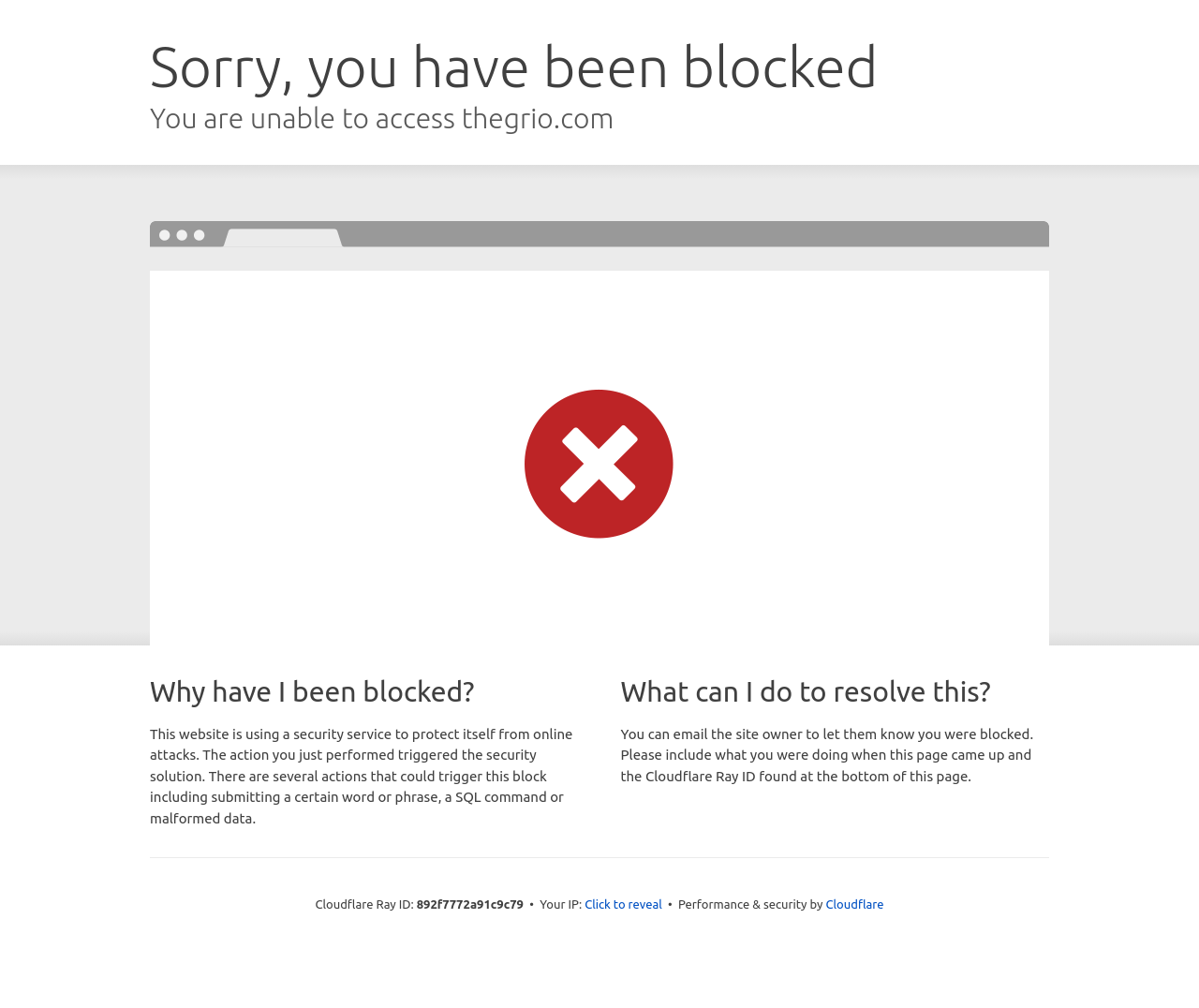Given the content of the image, can you provide a detailed answer to the question?
What is the reason for being blocked?

The reason for being blocked is because the action performed triggered the security solution, which is protecting the website from online attacks. This is stated in the StaticText element with the text 'This website is using a security service to protect itself from online attacks. The action you just performed triggered the security solution.'